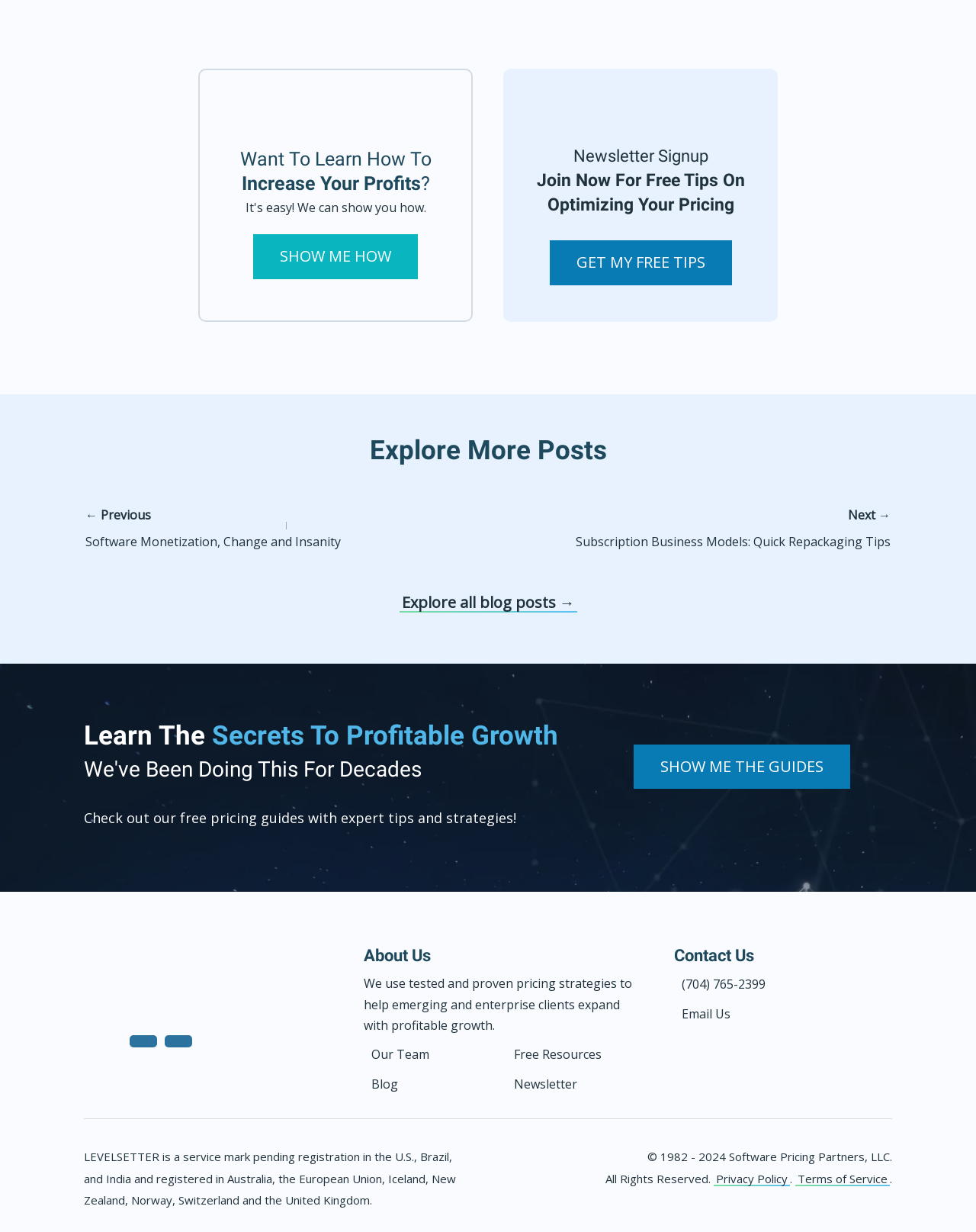What is the main topic of this webpage?
Using the visual information, respond with a single word or phrase.

Pricing strategies